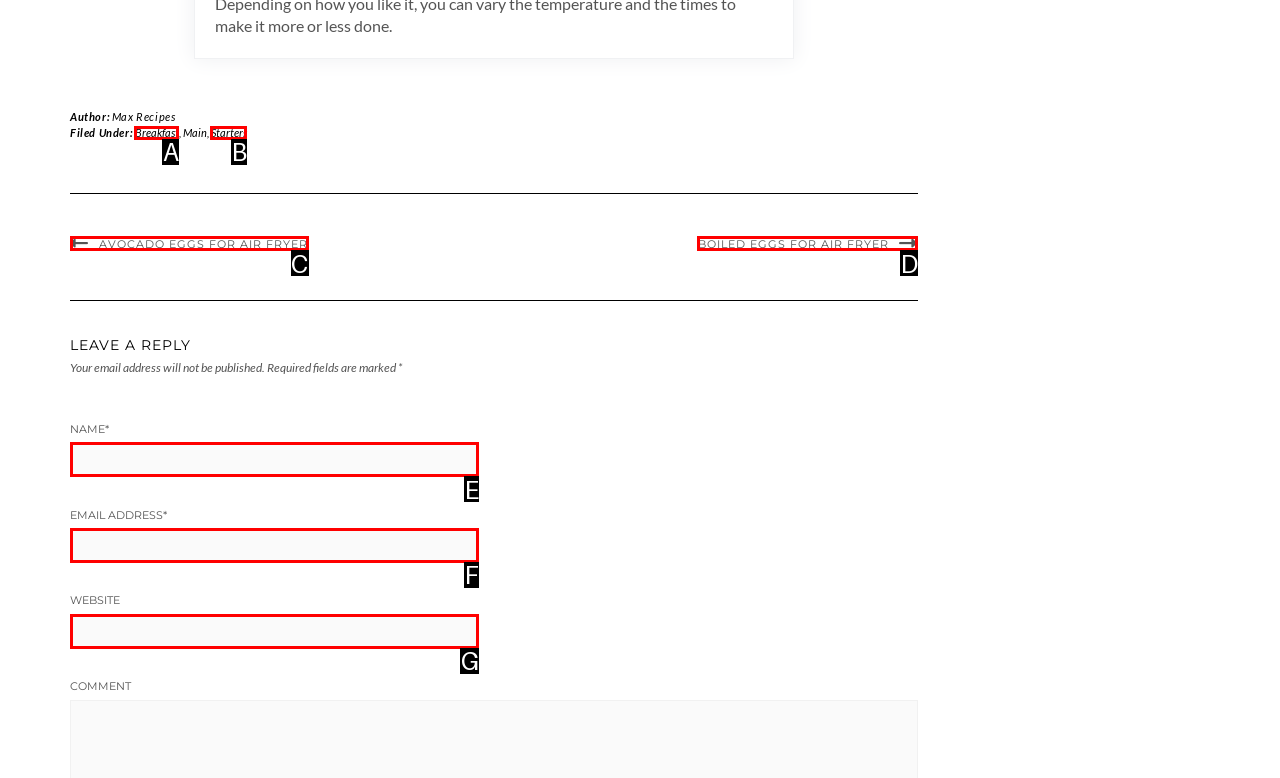Given the description: parent_node: NAME* name="author", select the HTML element that matches it best. Reply with the letter of the chosen option directly.

E